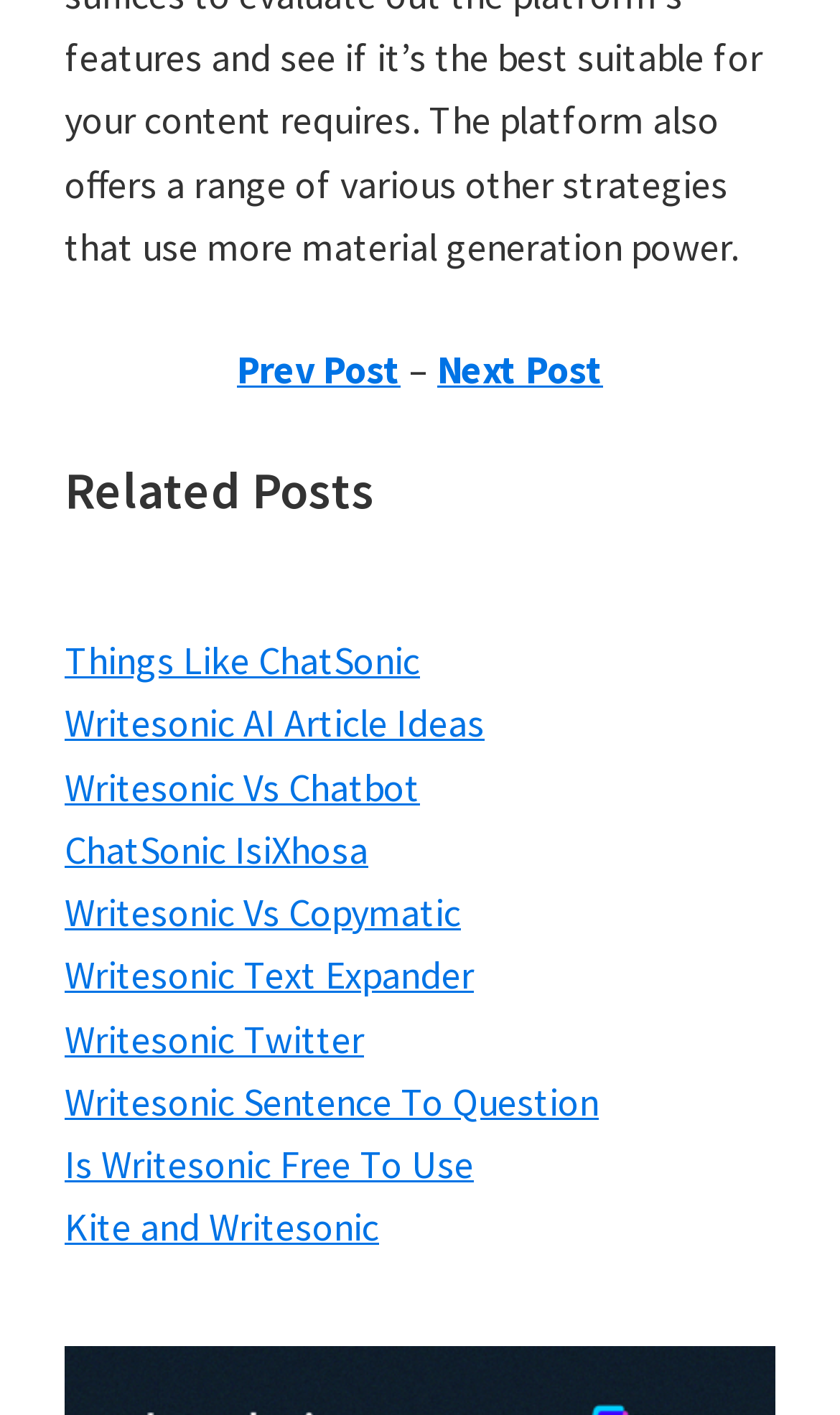Extract the bounding box coordinates of the UI element described by: "Is Writesonic Free To Use". The coordinates should include four float numbers ranging from 0 to 1, e.g., [left, top, right, bottom].

[0.077, 0.805, 0.564, 0.84]